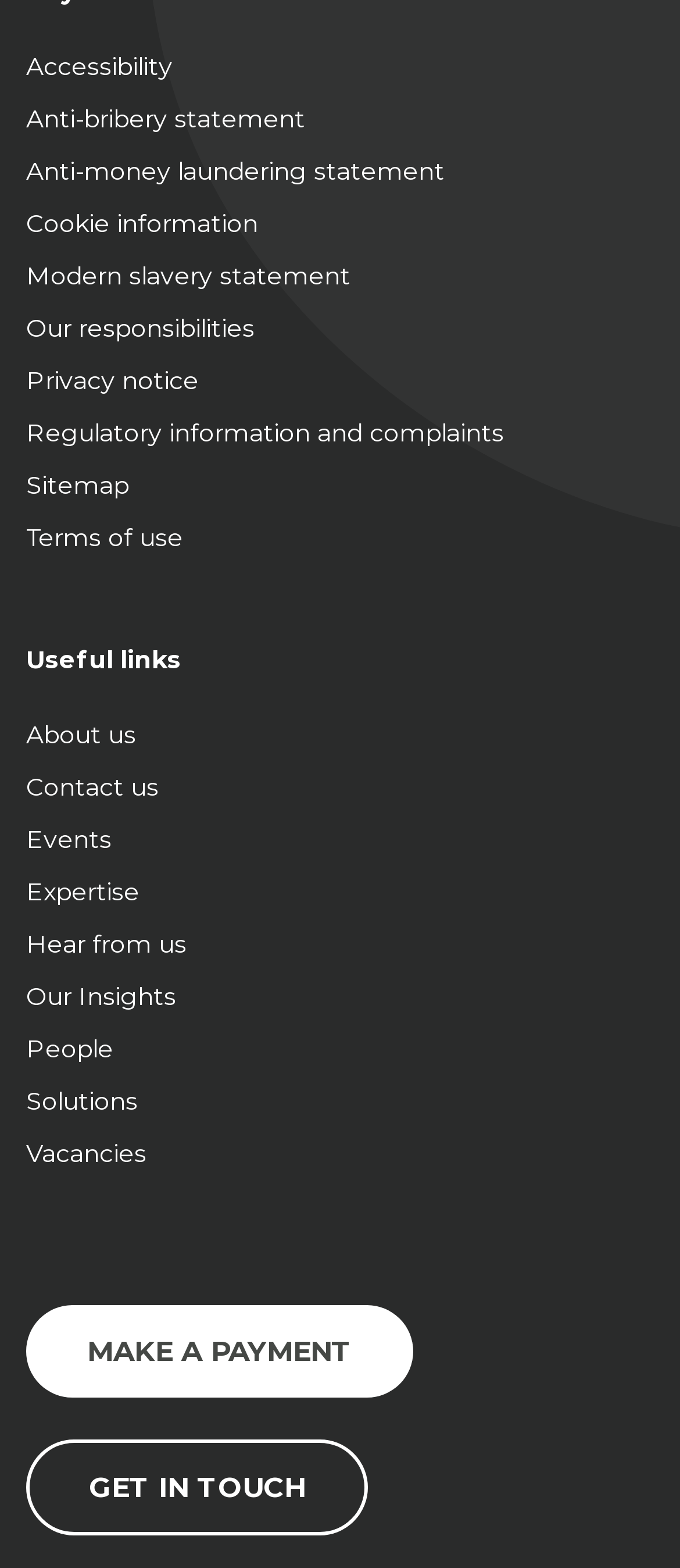Answer the following query with a single word or phrase:
What is the first link under 'Useful links'?

About us